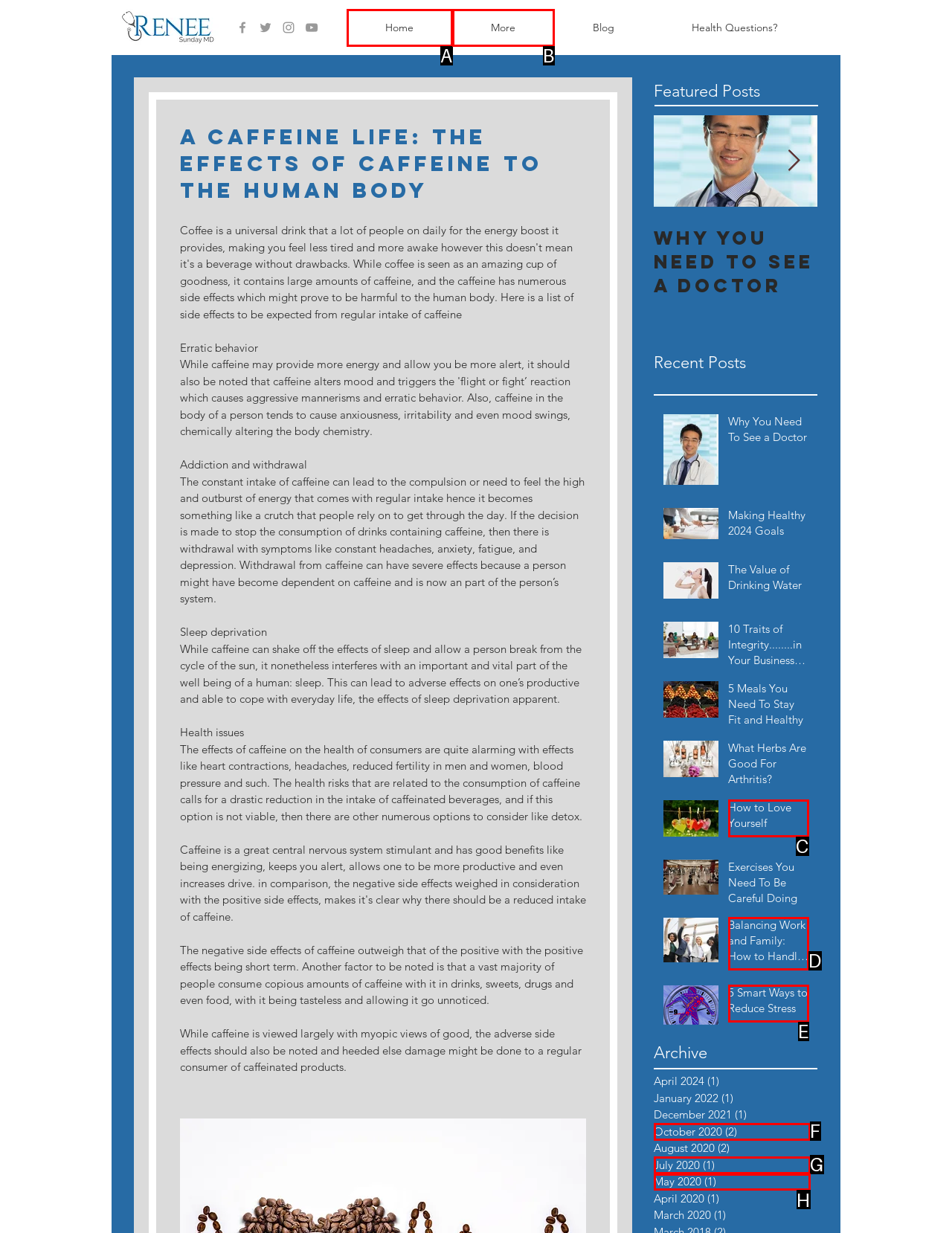Select the letter of the HTML element that best fits the description: Home
Answer with the corresponding letter from the provided choices.

A